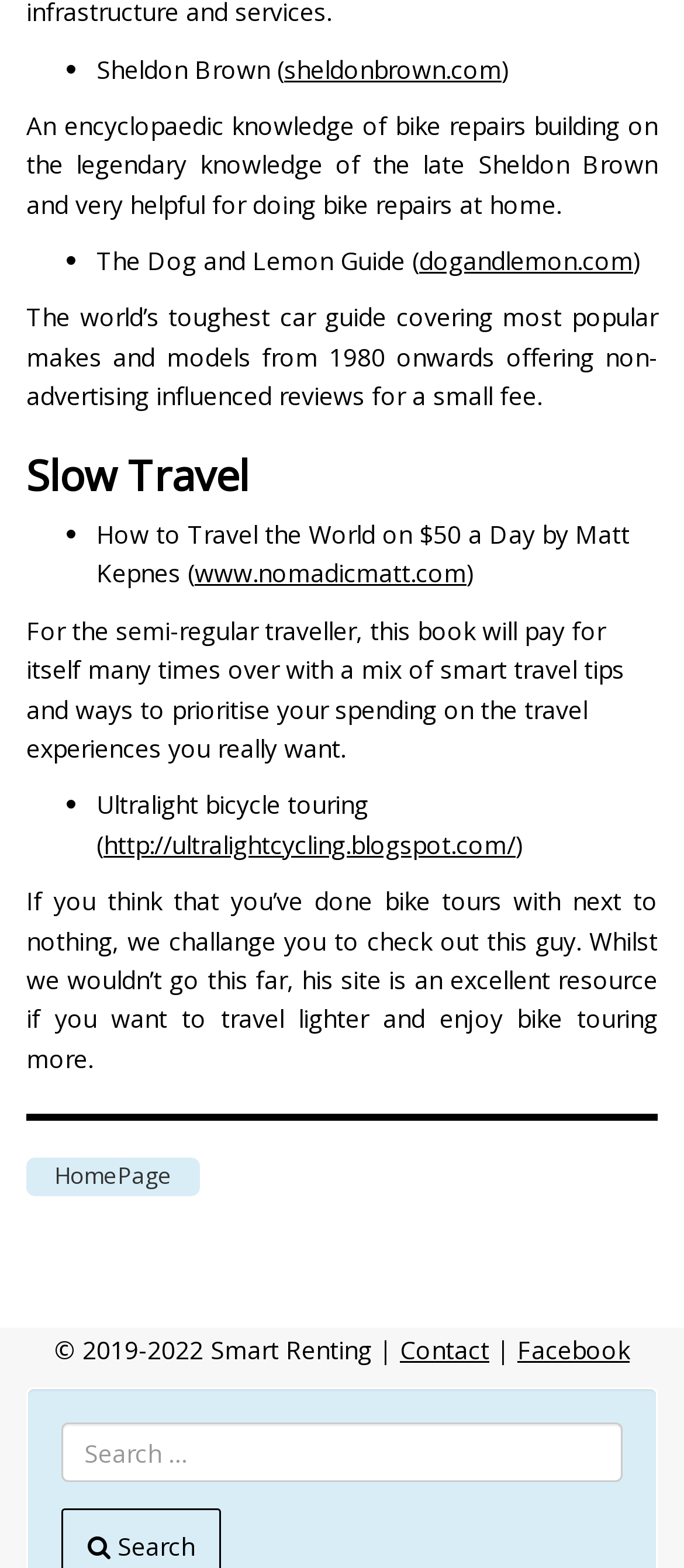What is the copyright year range mentioned on the webpage?
Please provide a detailed and comprehensive answer to the question.

The webpage mentions '© 2019-2022 Smart Renting' at the bottom, indicating the copyright year range.